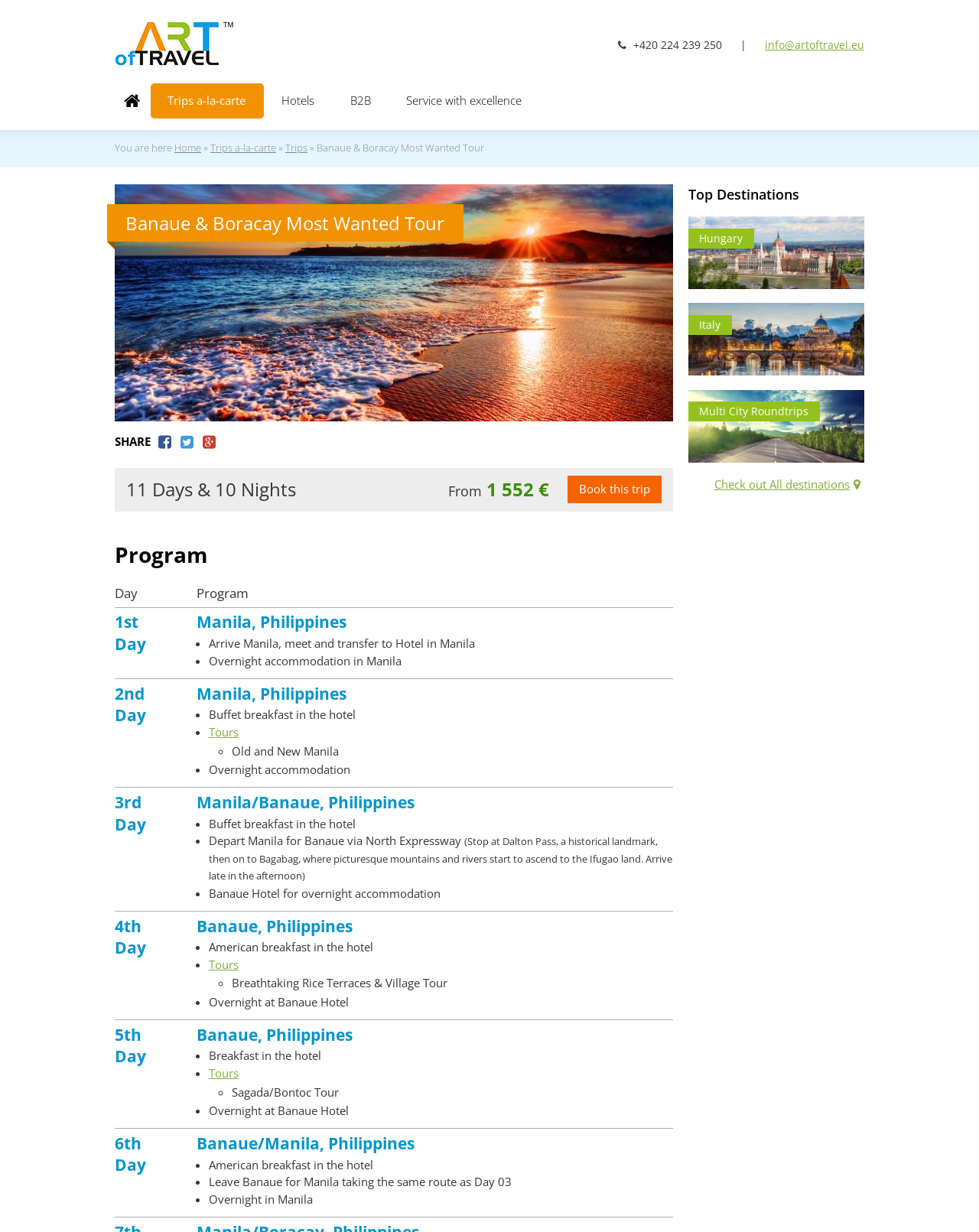Answer this question in one word or a short phrase: What is the name of the tour?

Banaue & Boracay Most Wanted Tour